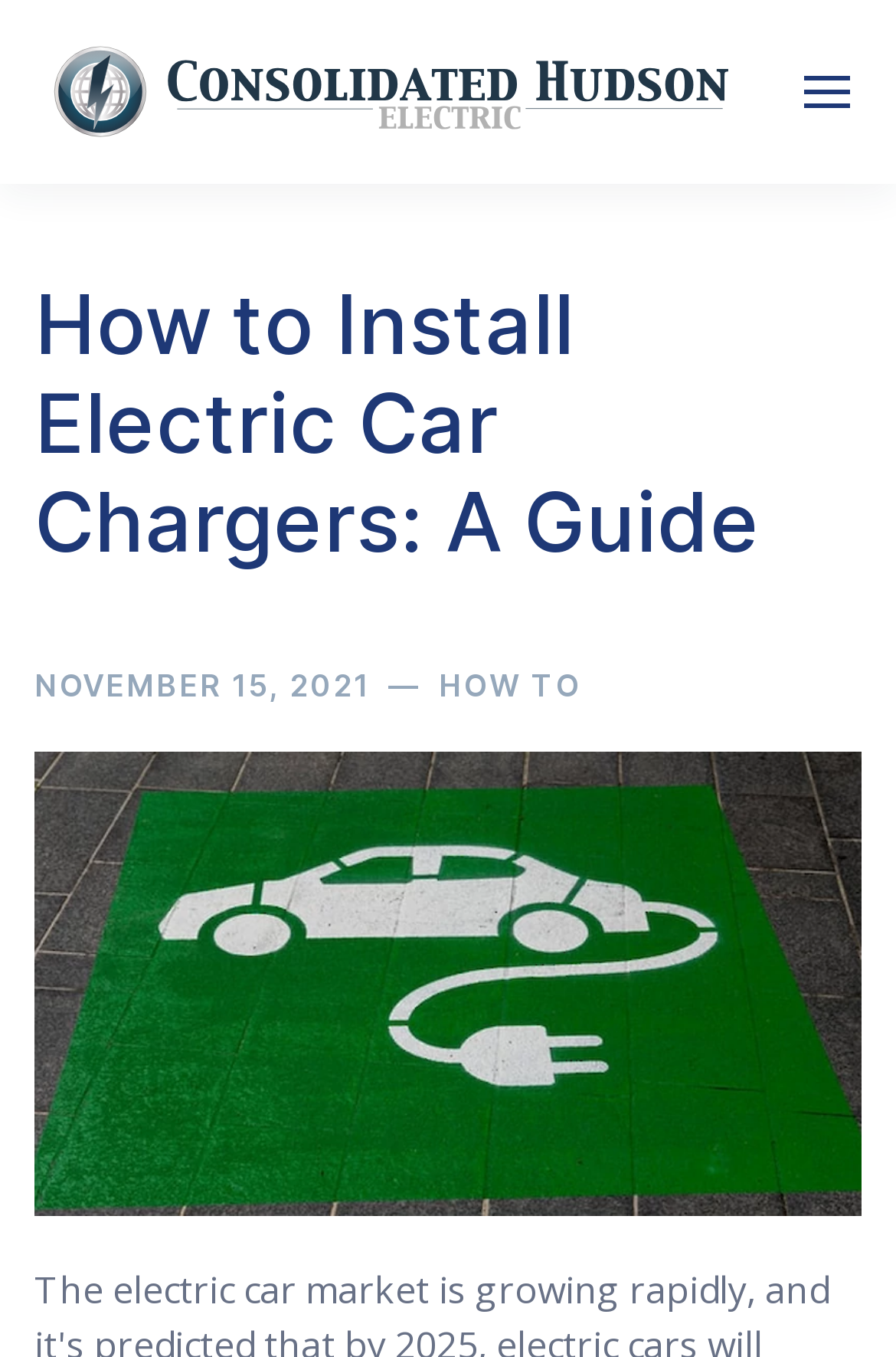Provide the bounding box coordinates of the UI element this sentence describes: "How To".

[0.49, 0.49, 0.649, 0.518]